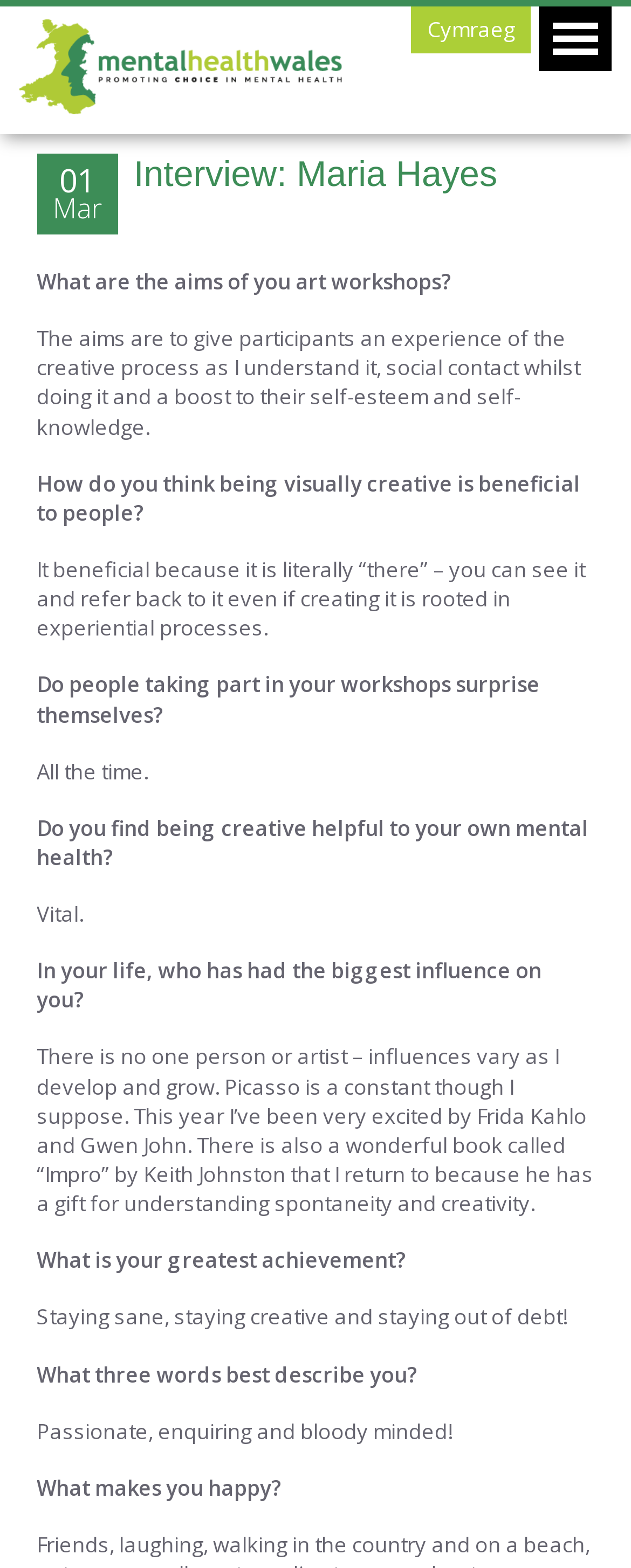What is the name of the book mentioned in the interview?
Please use the visual content to give a single word or phrase answer.

Impro